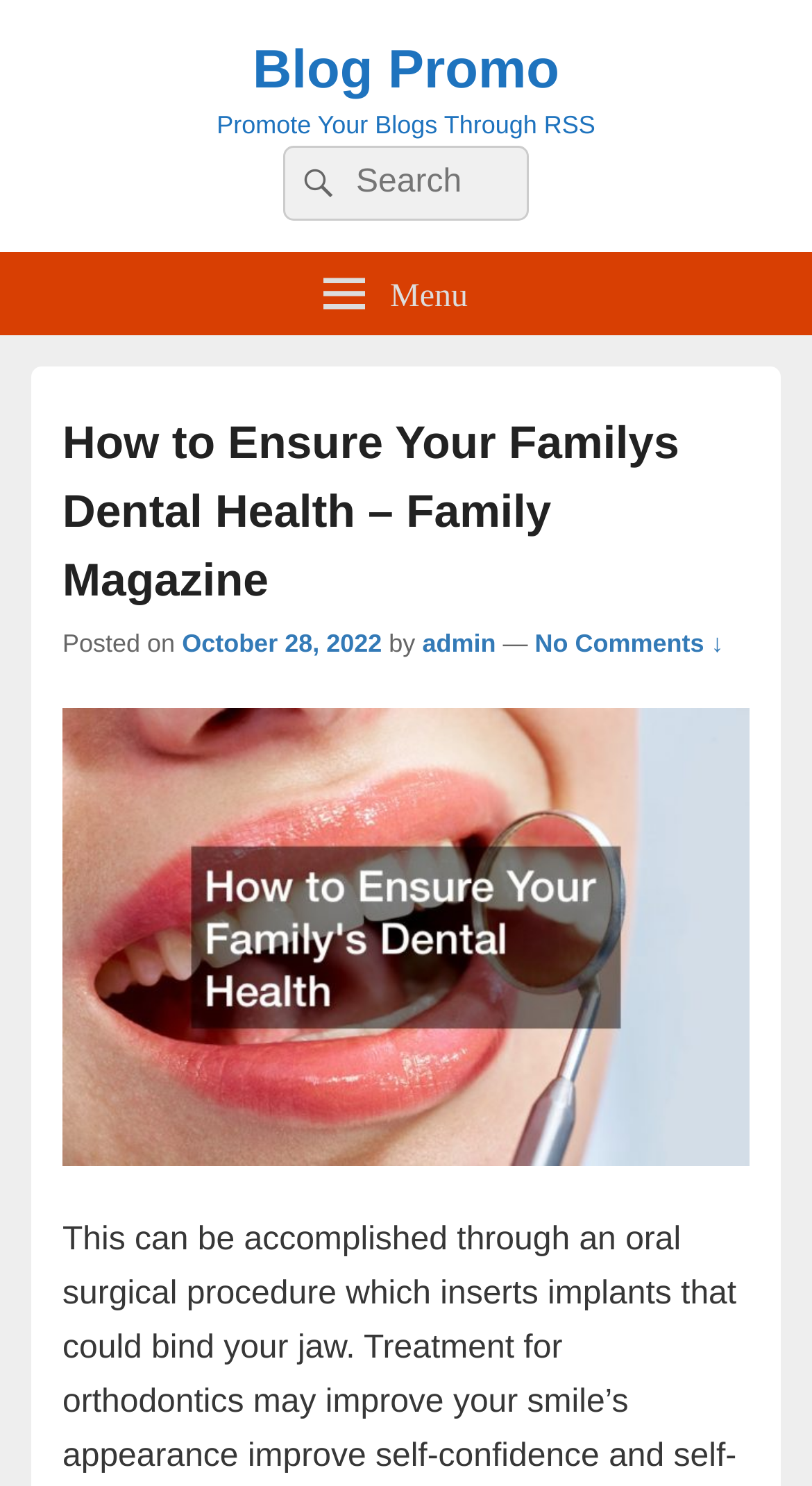Provide the bounding box coordinates of the HTML element this sentence describes: "Search". The bounding box coordinates consist of four float numbers between 0 and 1, i.e., [left, top, right, bottom].

[0.349, 0.099, 0.426, 0.149]